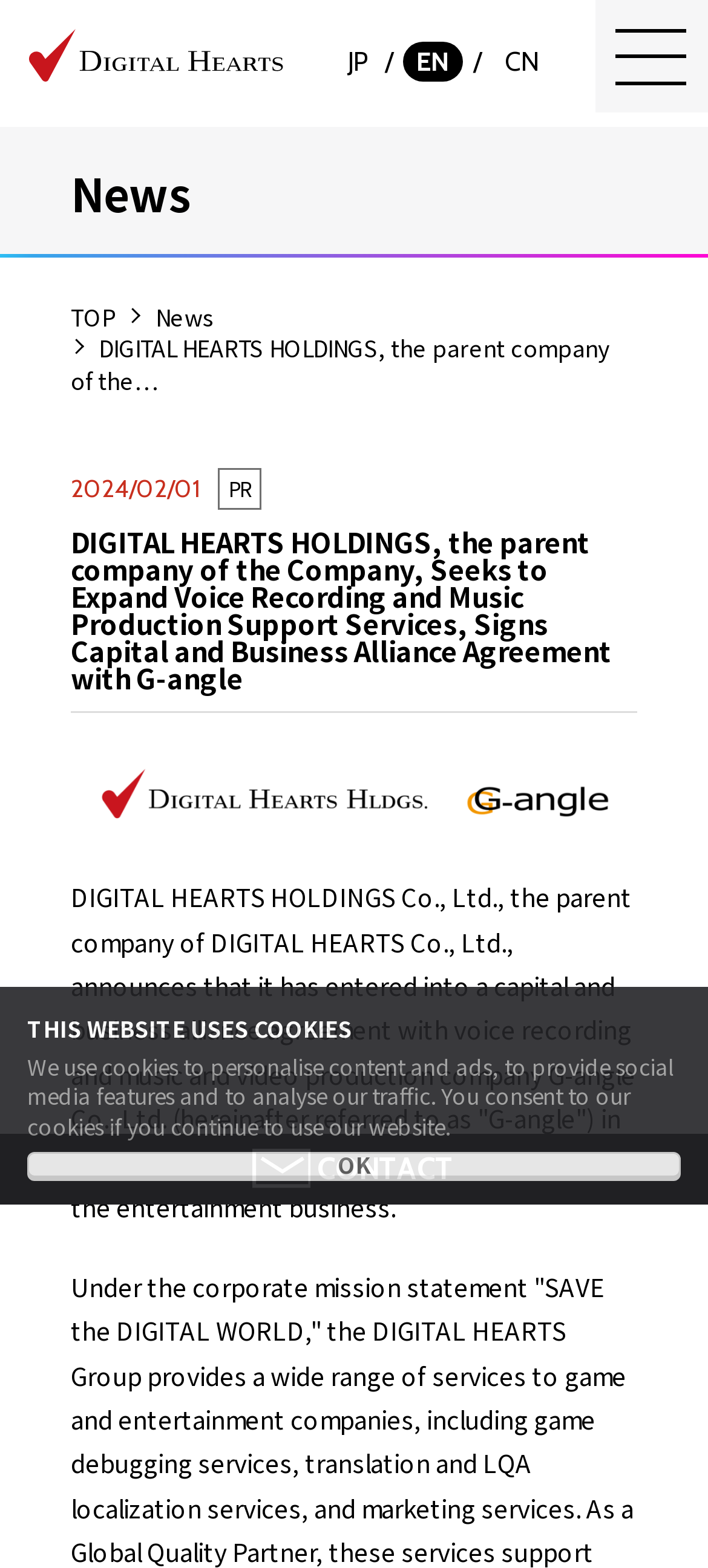Refer to the image and answer the question with as much detail as possible: What is the company's name?

I found the company's name by looking at the top-level element, which is the root element with the text 'DIGITAL HEARTS HOLDINGS, the parent company of the Company, Seeks to Expand Voice Recording and Music Production Support Services, Signs Capital and Business Alliance Agreement with G-angle - DIGITAL HEARTS Co., Ltd.' This text suggests that the company's name is DIGITAL HEARTS HOLDINGS.